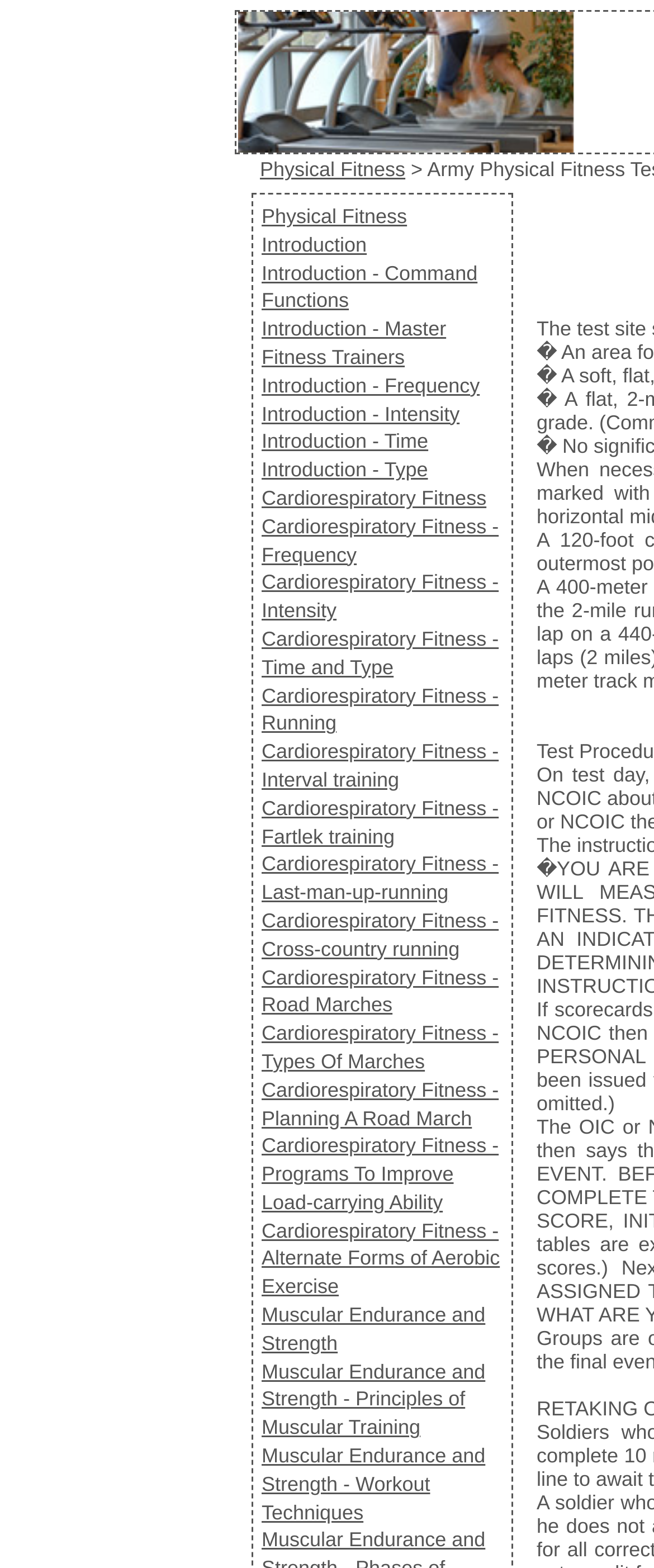Using the format (top-left x, top-left y, bottom-right x, bottom-right y), provide the bounding box coordinates for the described UI element. All values should be floating point numbers between 0 and 1: Introduction

[0.4, 0.148, 0.561, 0.163]